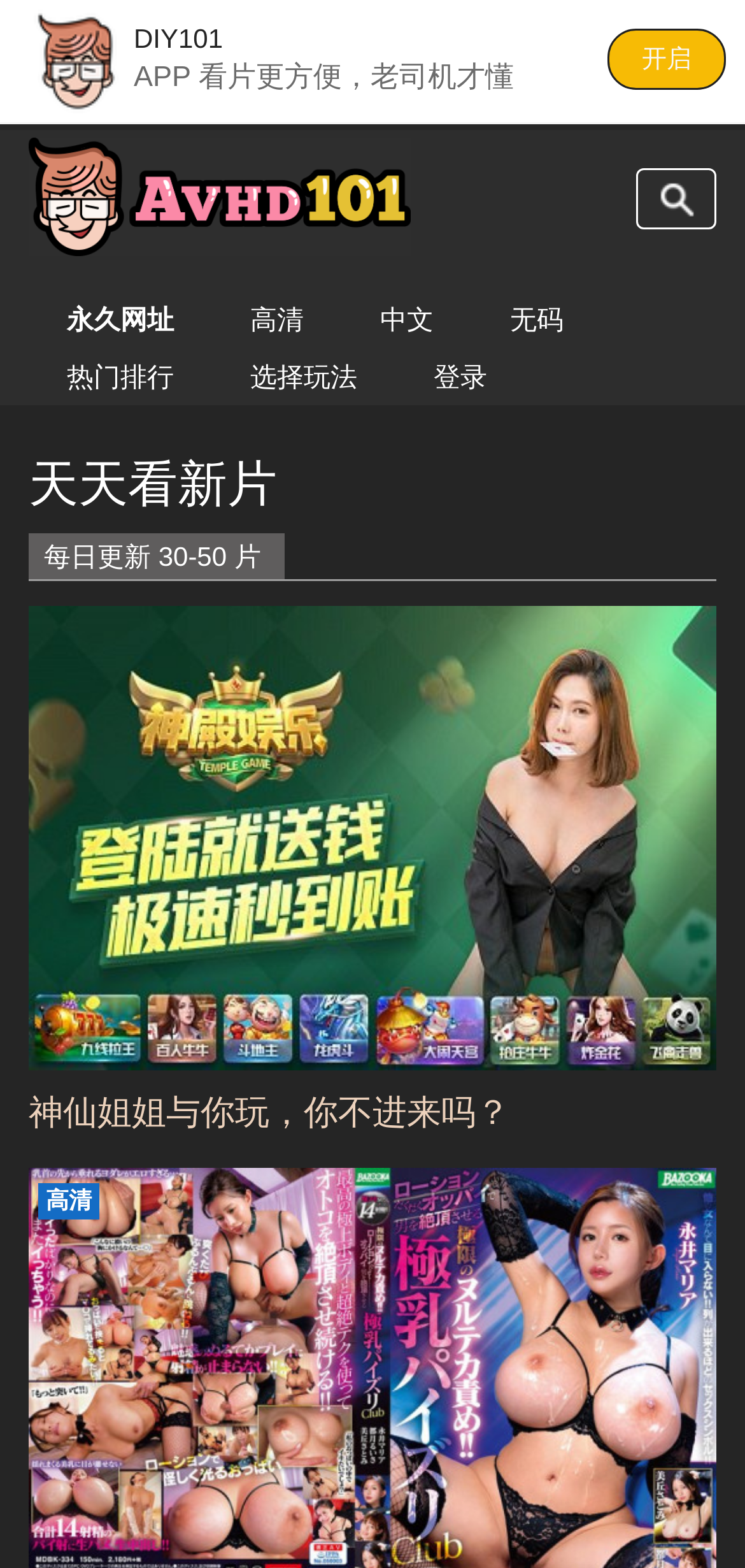What is the purpose of the 'search' link?
Refer to the image and respond with a one-word or short-phrase answer.

To search